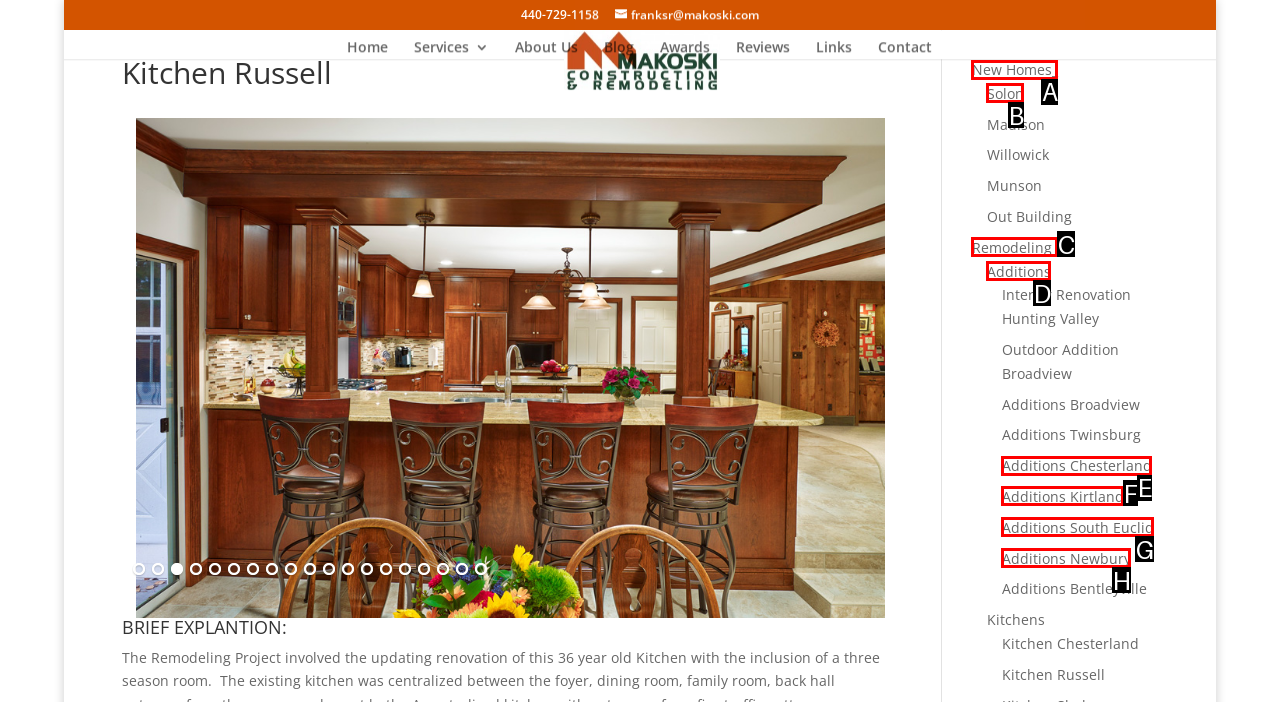Identify which HTML element to click to fulfill the following task: Click the 'Additions' link. Provide your response using the letter of the correct choice.

D